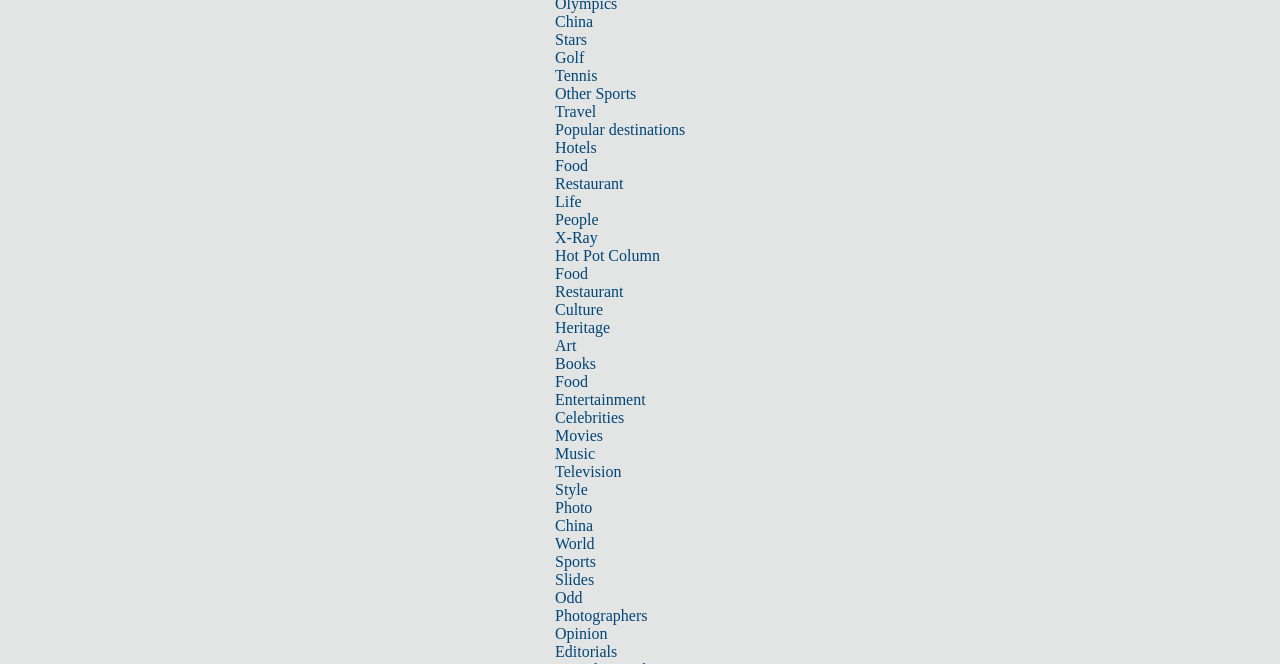Provide the bounding box coordinates of the HTML element this sentence describes: "Popular destinations". The bounding box coordinates consist of four float numbers between 0 and 1, i.e., [left, top, right, bottom].

[0.434, 0.182, 0.535, 0.208]